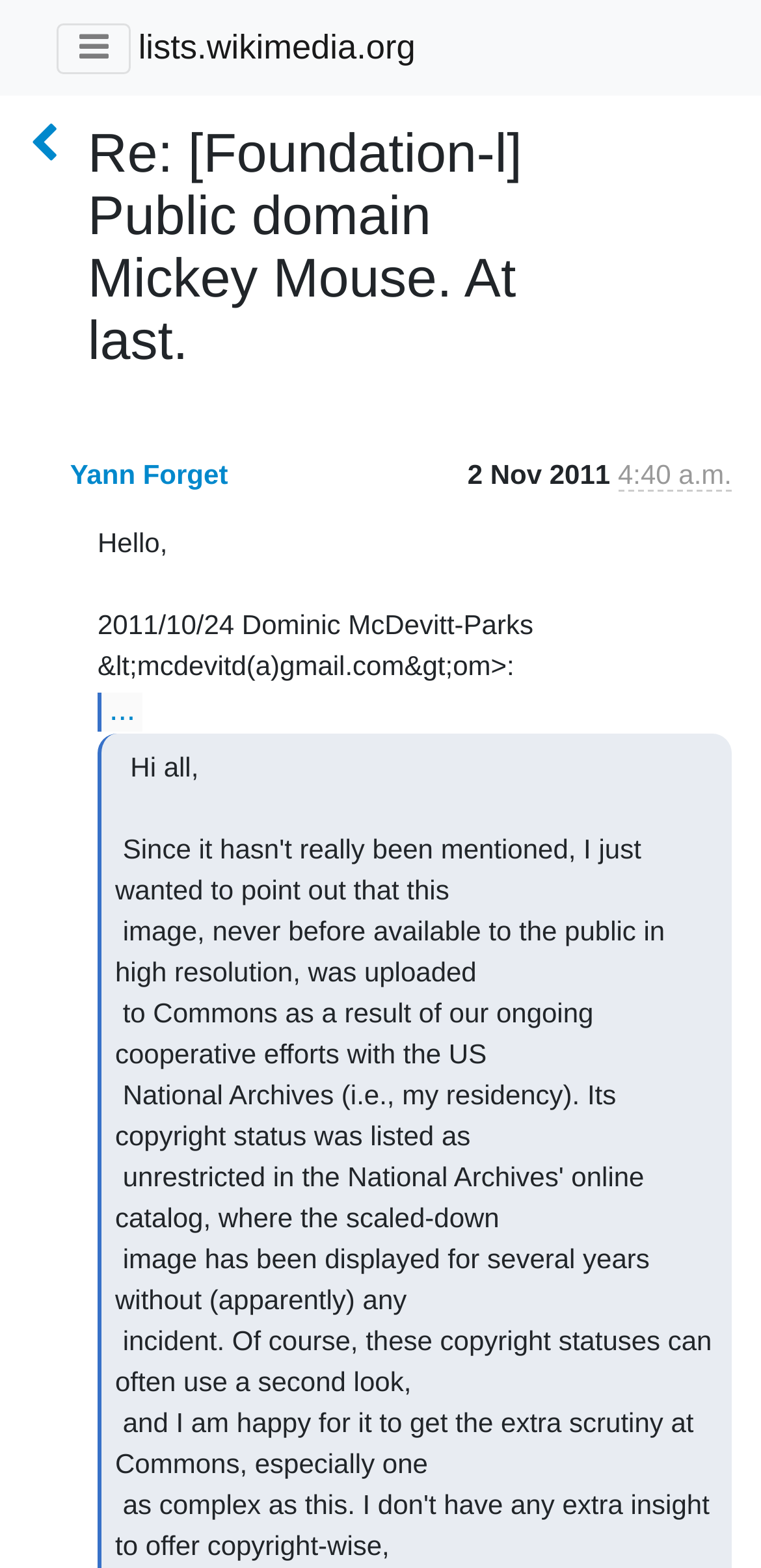Based on the visual content of the image, answer the question thoroughly: What is the date of the email?

I found the date of the email by examining the static text within the layout table. The text '2 Nov 2011' is located next to the sender's name, indicating that it is the date of the email.